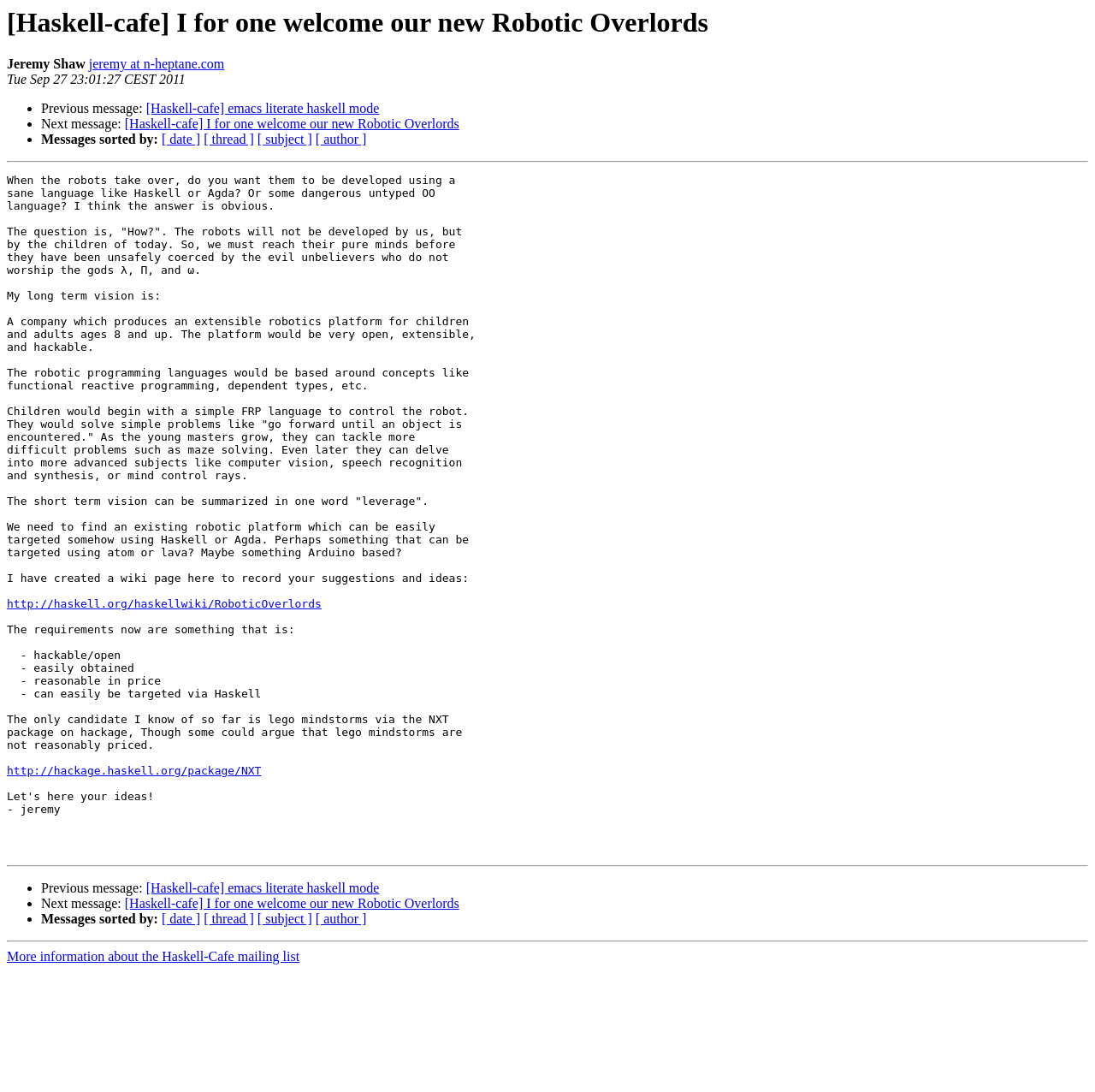Answer with a single word or phrase: 
What is the purpose of the proposed company?

To produce an extensible robotics platform